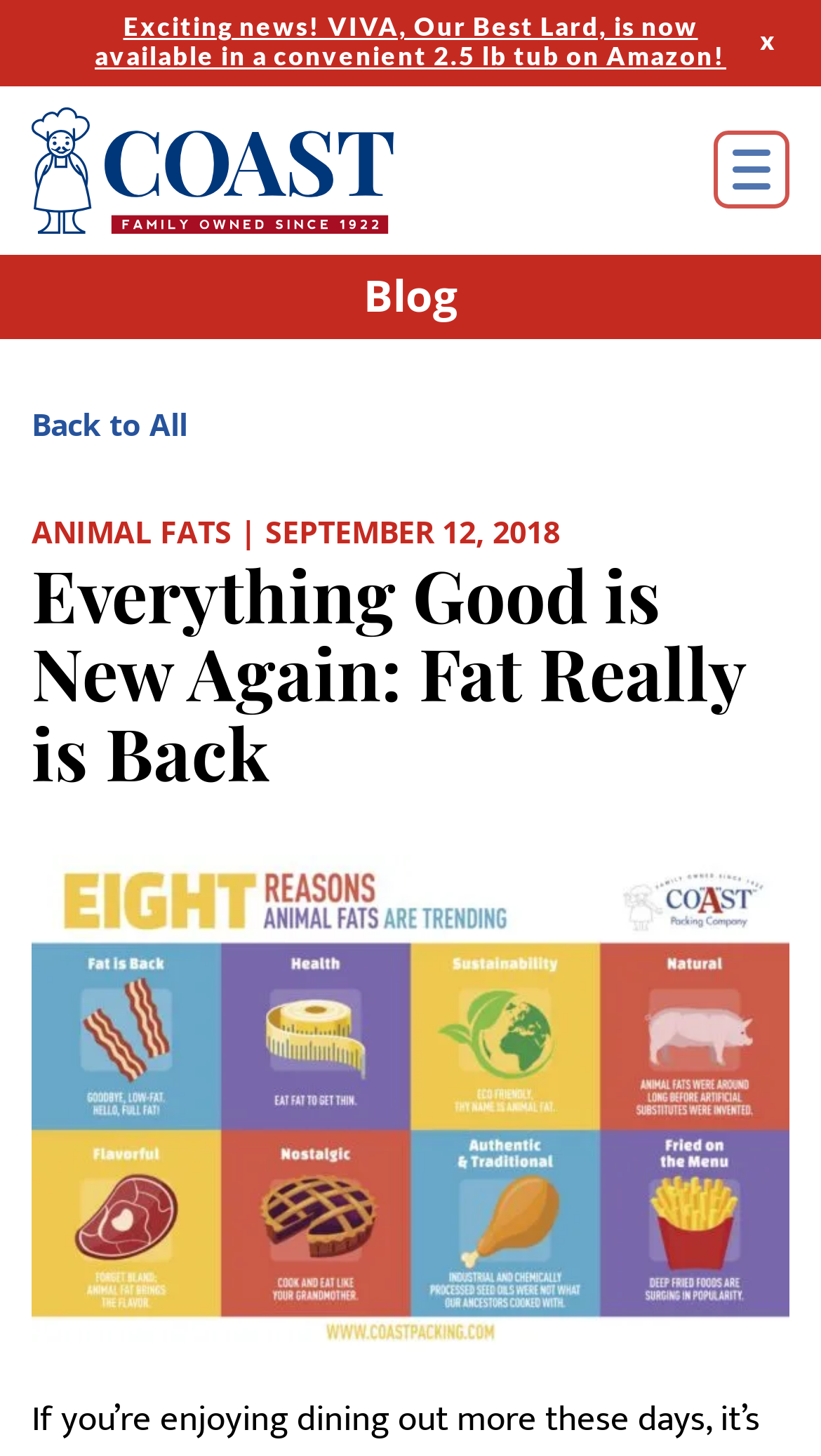Please identify the bounding box coordinates of the element's region that I should click in order to complete the following instruction: "Click on the 'Home' link". The bounding box coordinates consist of four float numbers between 0 and 1, i.e., [left, top, right, bottom].

[0.038, 0.073, 0.628, 0.16]